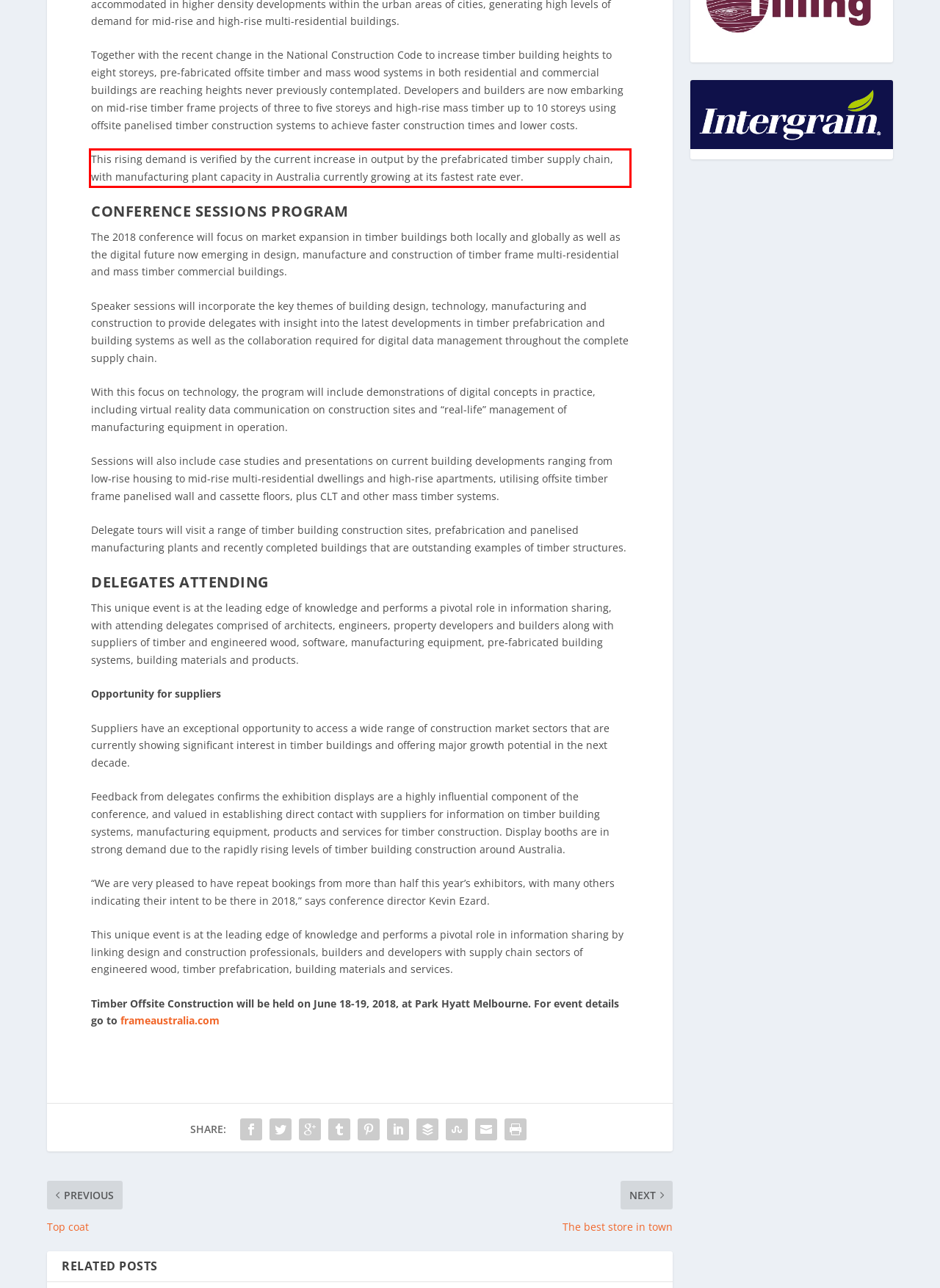Analyze the screenshot of the webpage and extract the text from the UI element that is inside the red bounding box.

This rising demand is verified by the current increase in output by the prefabricated timber supply chain, with manufacturing plant capacity in Australia currently growing at its fastest rate ever.